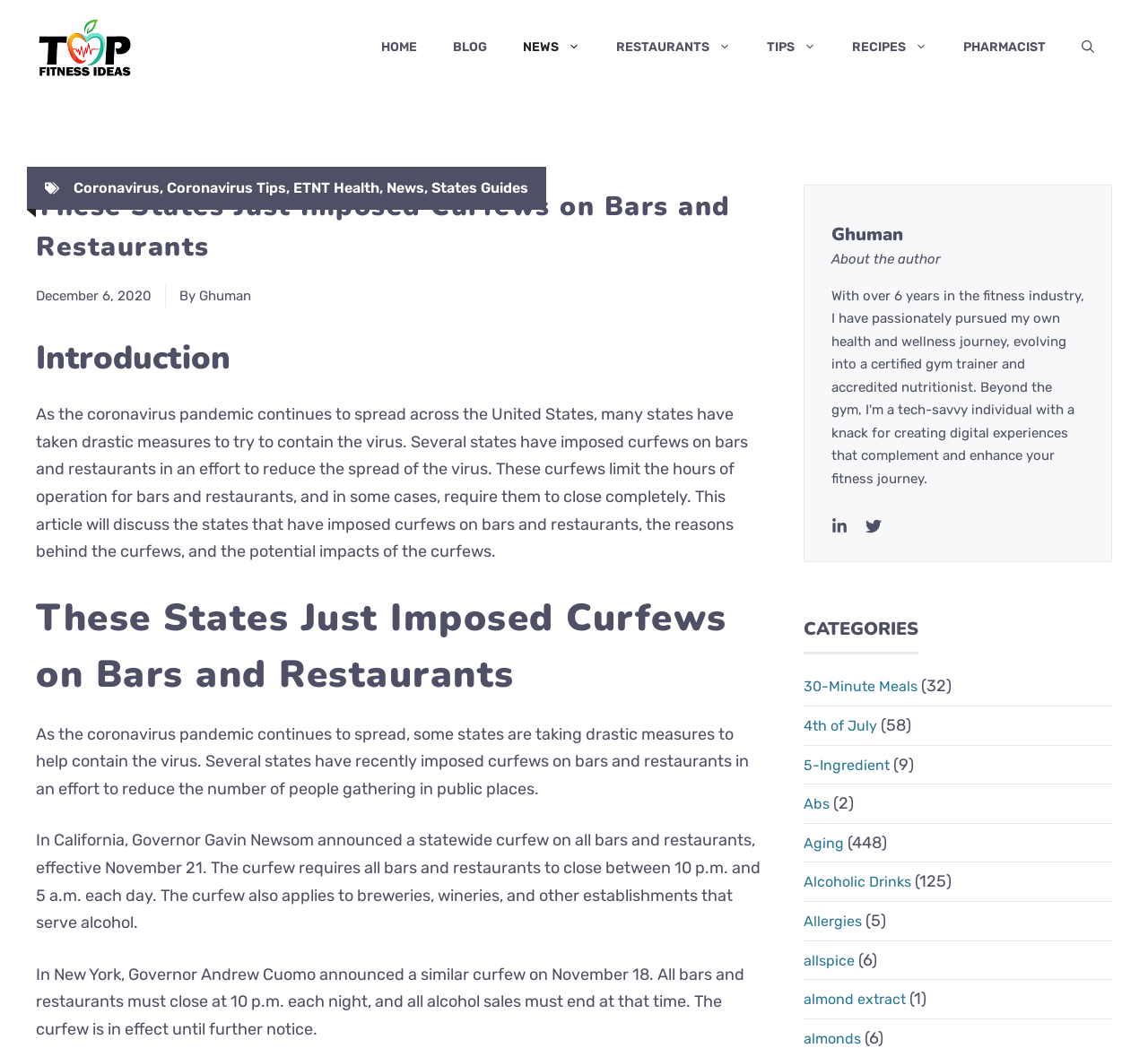Who is the author of the article?
Please provide a full and detailed response to the question.

The author's name can be found in the section 'About the author' at the bottom of the webpage, which contains a heading with the text 'Ghuman'.